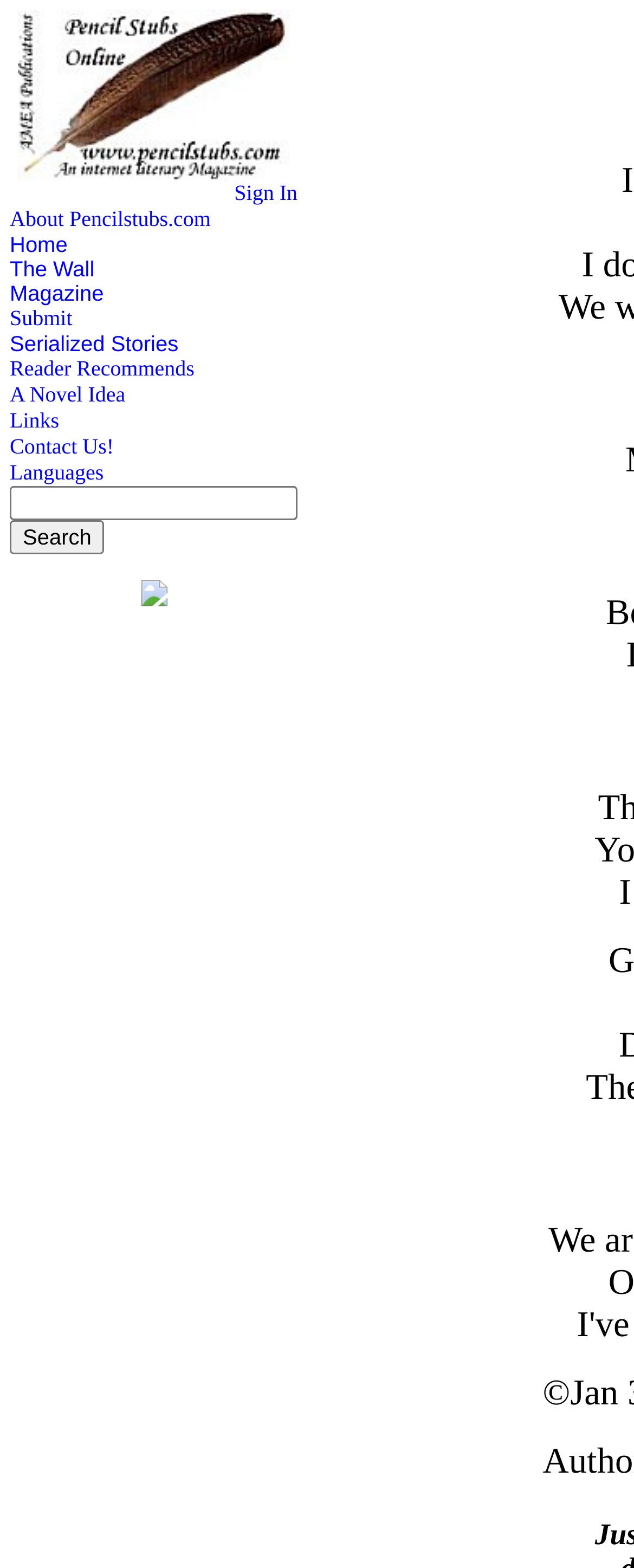Please determine the bounding box coordinates of the element to click in order to execute the following instruction: "Sign in". The coordinates should be four float numbers between 0 and 1, specified as [left, top, right, bottom].

[0.37, 0.115, 0.469, 0.131]